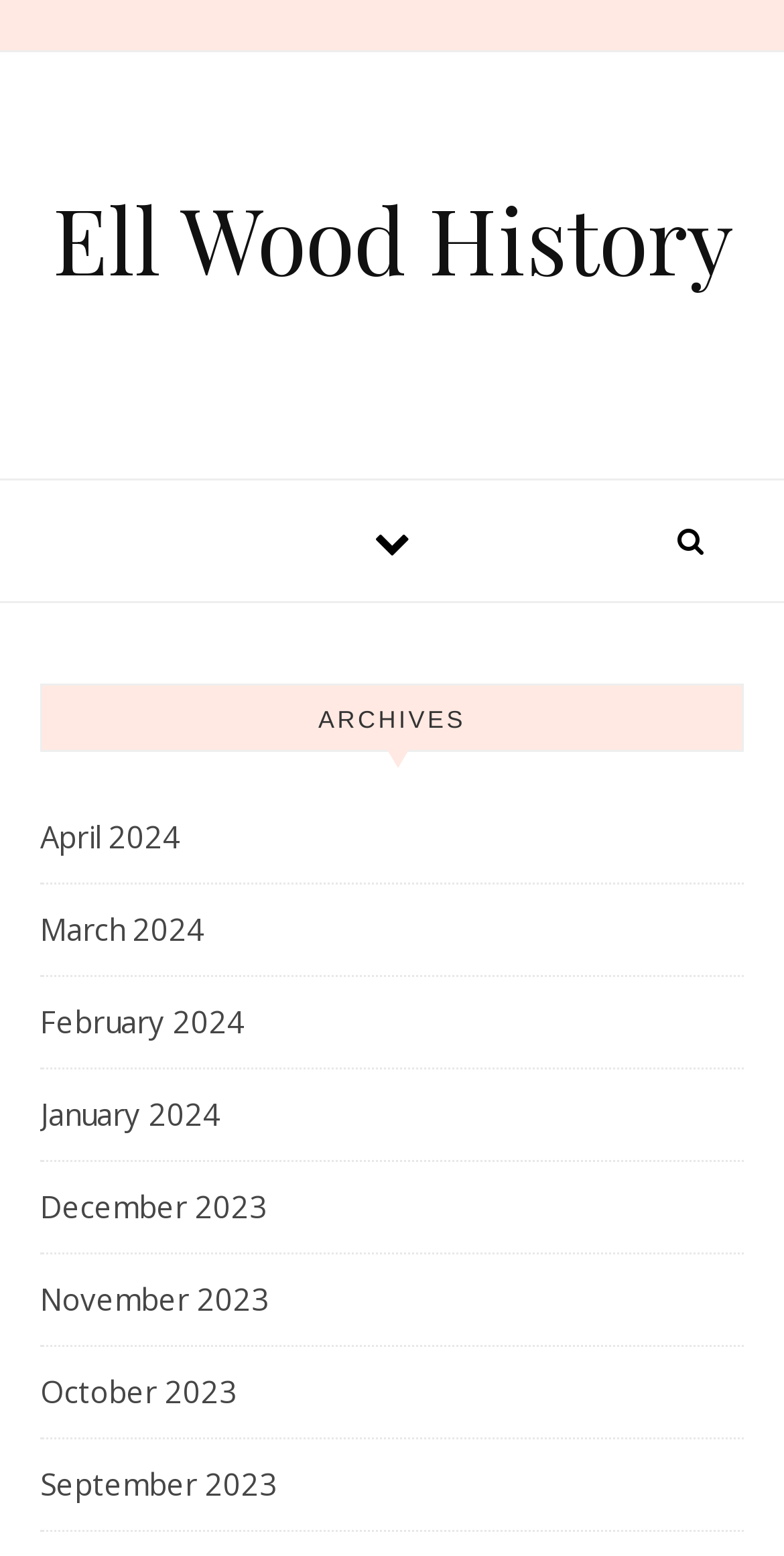Explain the webpage's layout and main content in detail.

The webpage appears to be a blog or archive page, with a focus on CSGO injectors. At the top, there is a title "The Important Factors to Look For In CSGO Injector – Ell Wood History". Below the title, there is a link to "Ell Wood History" situated almost at the center of the page.

Further down, there is a heading "ARCHIVES" located roughly at the top-third of the page. Below the "ARCHIVES" heading, there are 9 links arranged vertically, each representing a month from April 2024 to September 2023. These links are positioned on the left side of the page, with the most recent month "April 2024" at the top and the oldest month "September 2023" at the bottom.